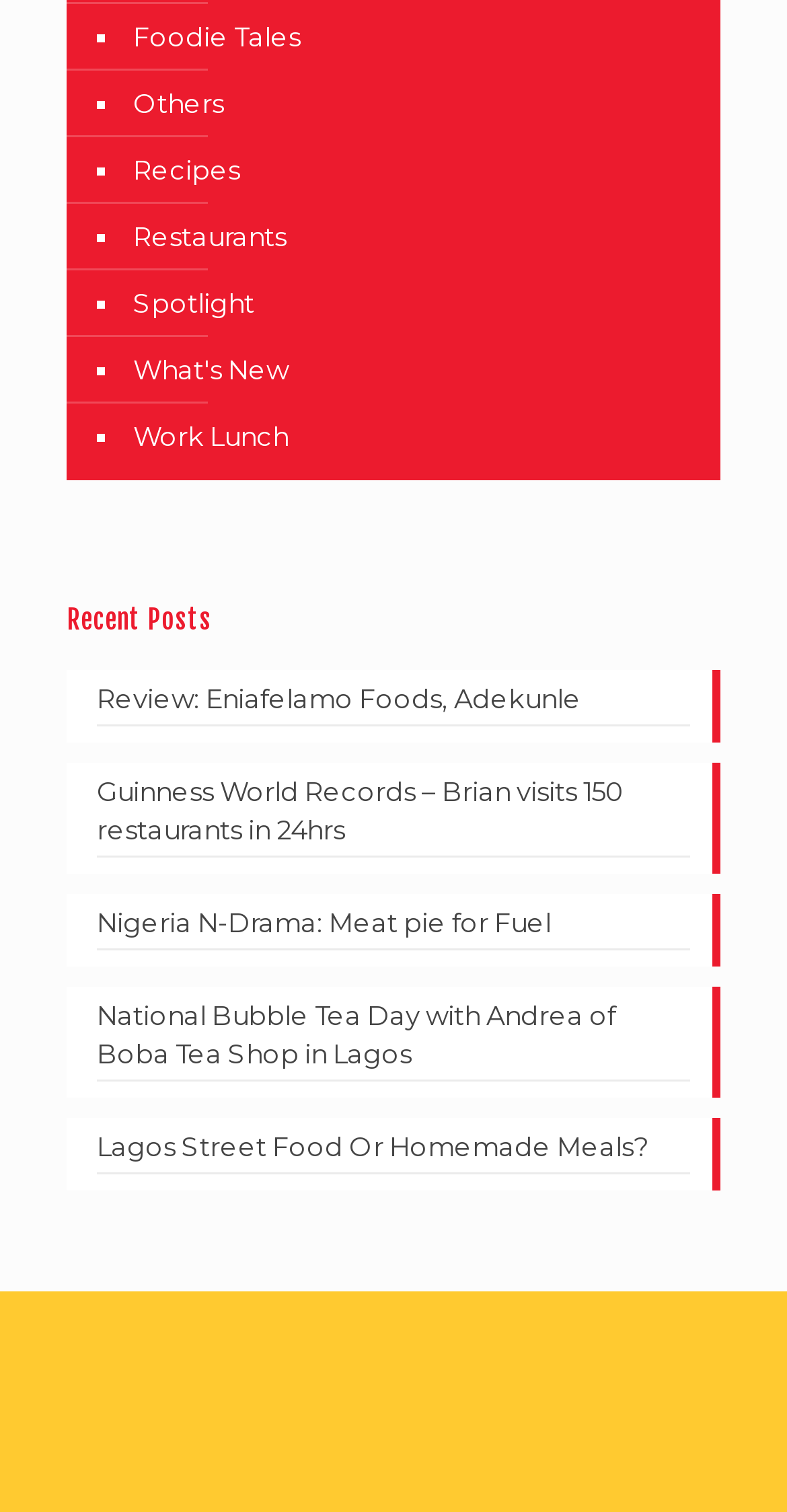Find the bounding box coordinates of the area to click in order to follow the instruction: "View Recent Posts".

[0.085, 0.397, 0.915, 0.422]